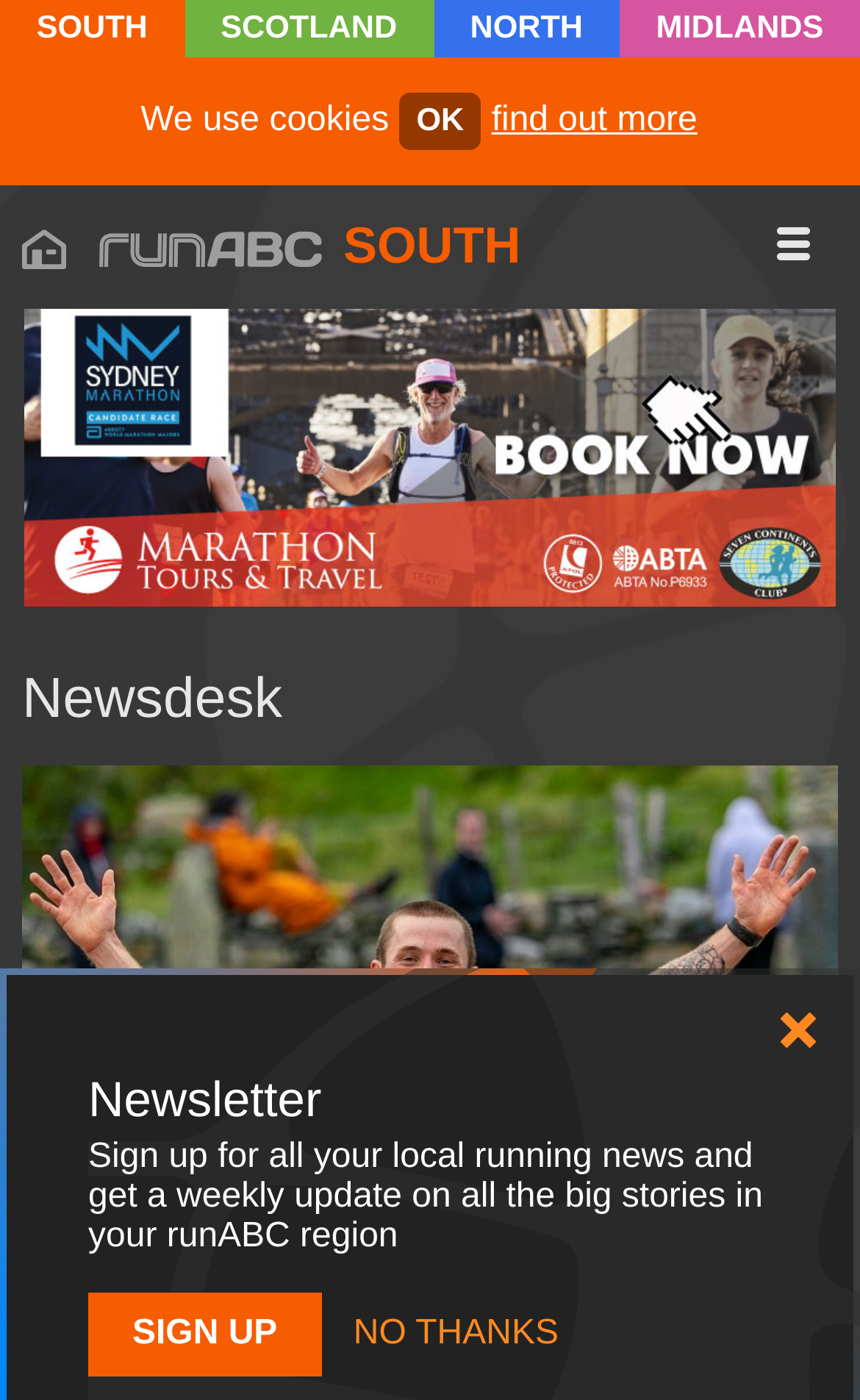Provide the bounding box coordinates of the HTML element described by the text: "find out more".

[0.571, 0.072, 0.811, 0.101]